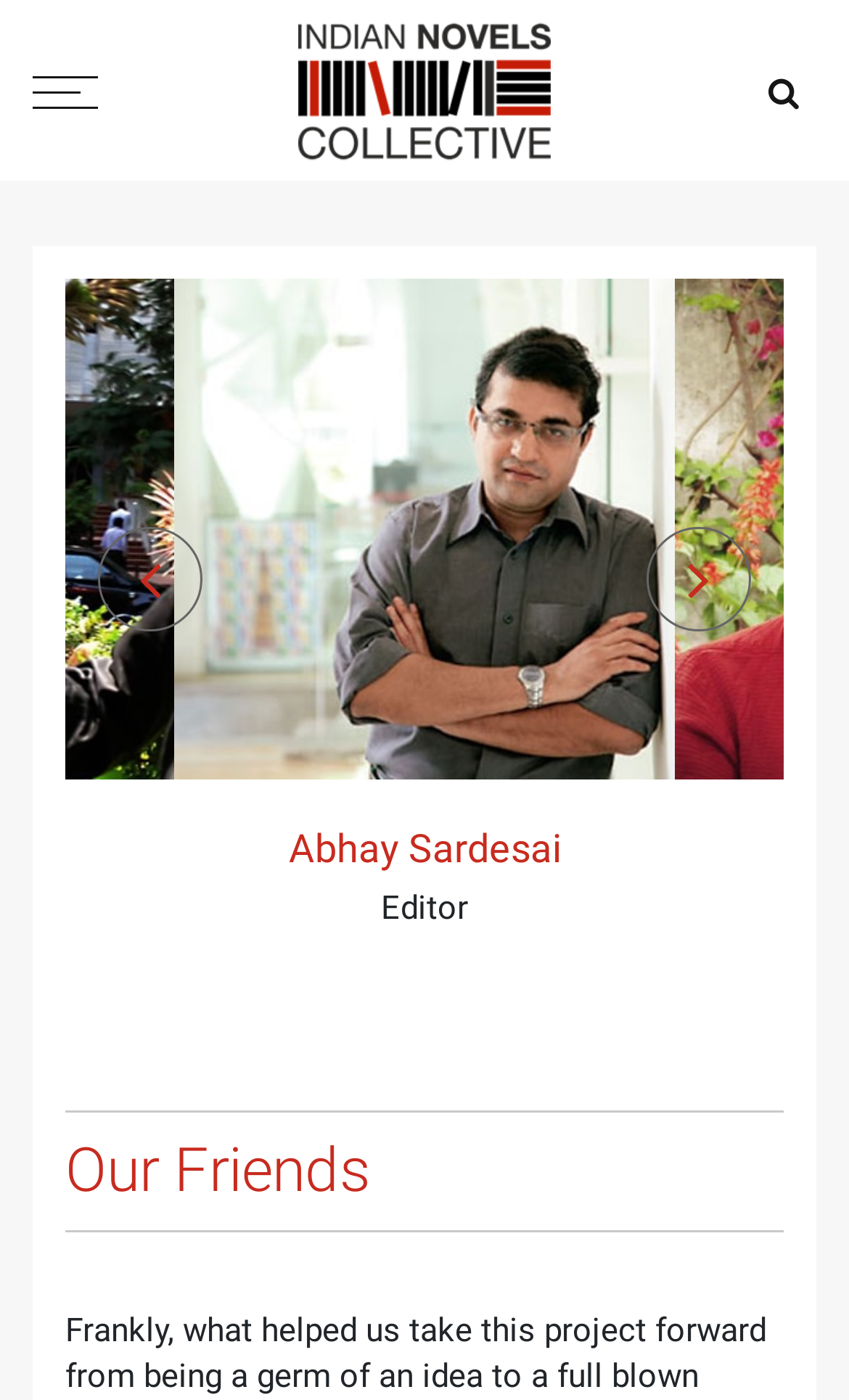Provide a brief response to the question below using one word or phrase:
Is there a logo on the webpage?

Yes